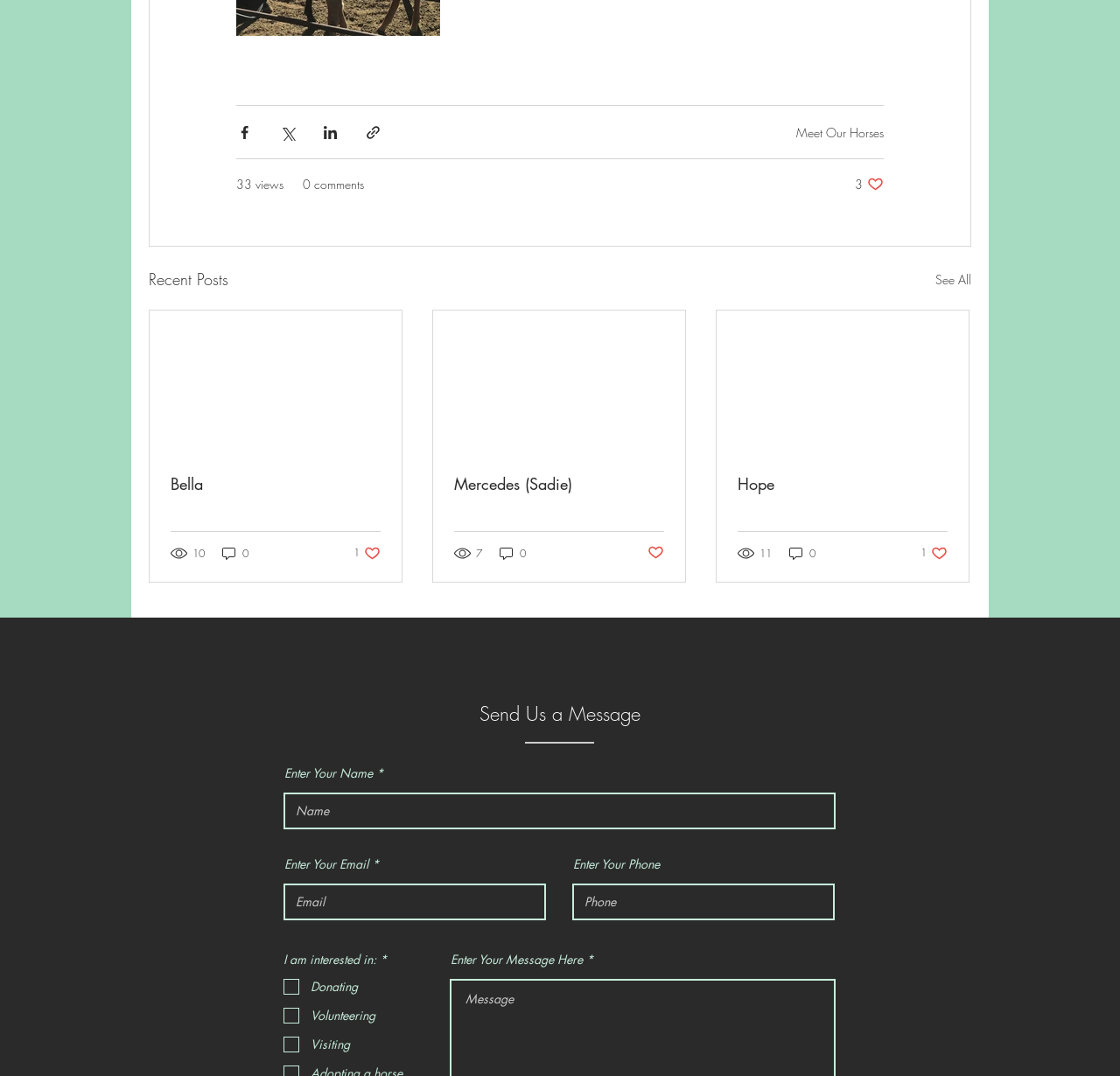Please give a short response to the question using one word or a phrase:
How many social media links are there in the social bar?

3